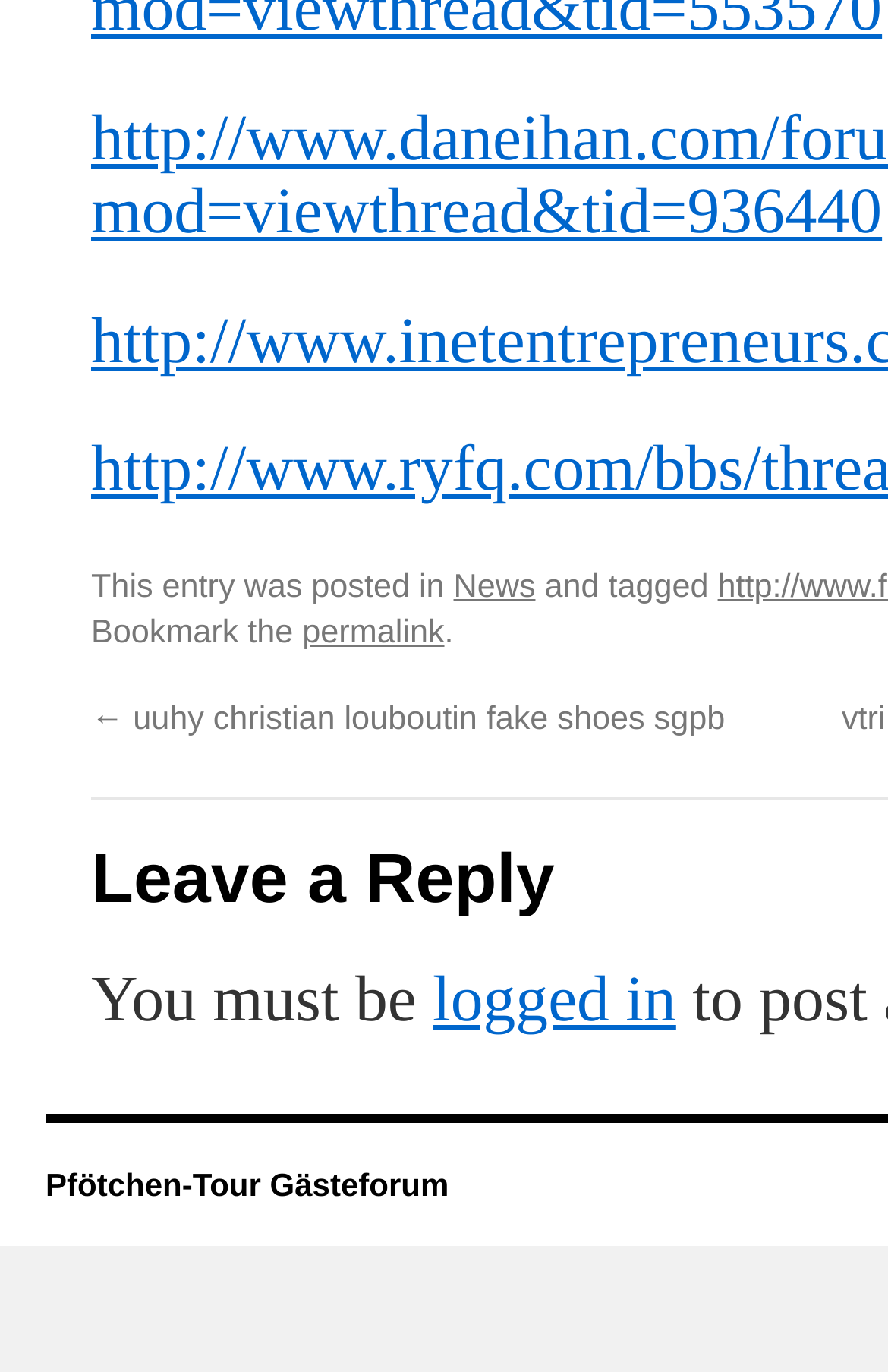What is the name of the forum?
Using the image as a reference, give a one-word or short phrase answer.

Pfötchen-Tour Gästeforum